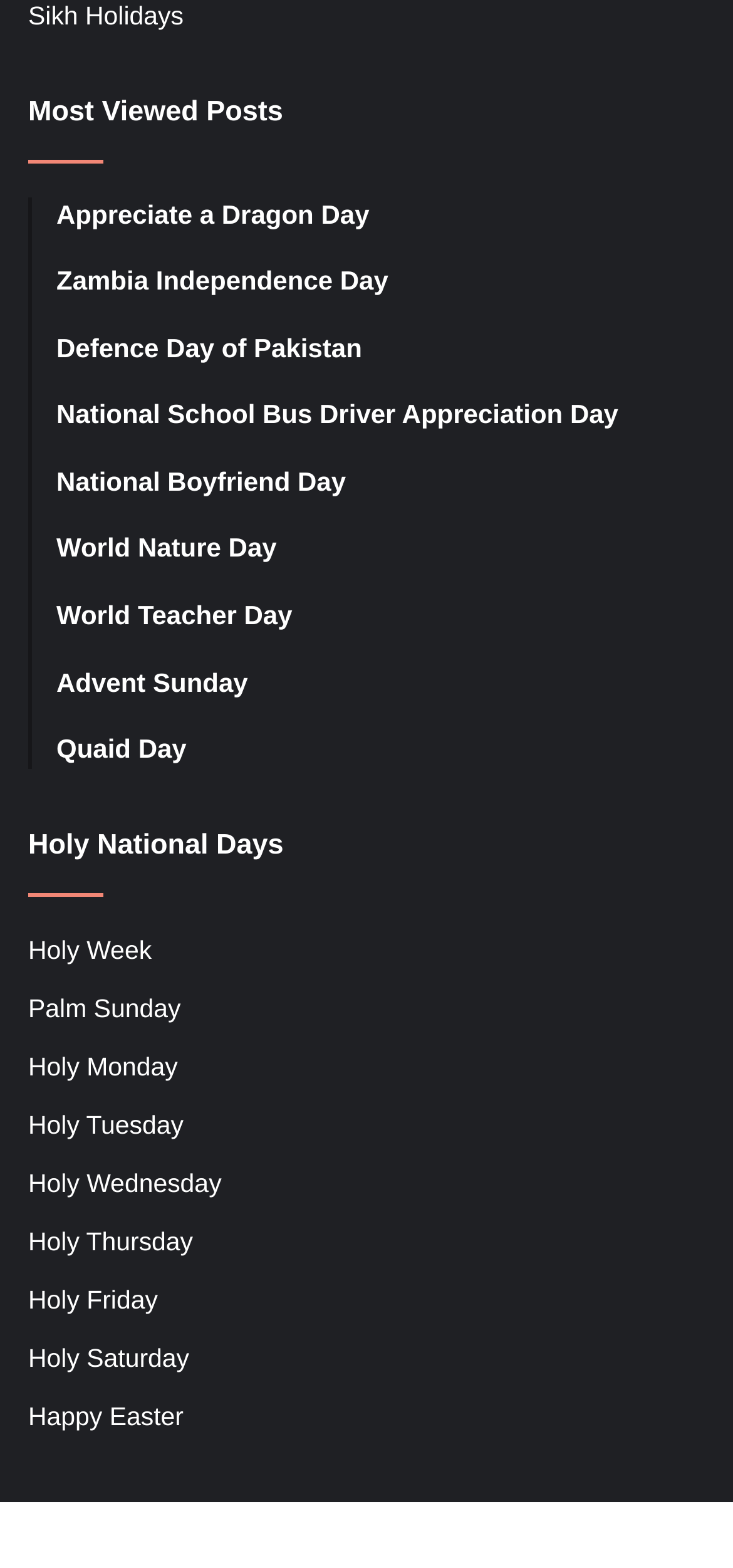Based on the image, provide a detailed response to the question:
How many holiday links are on the page?

I counted the number of link elements on the page that have a heading element as a child, which indicates they are holiday links. There are 15 such links.